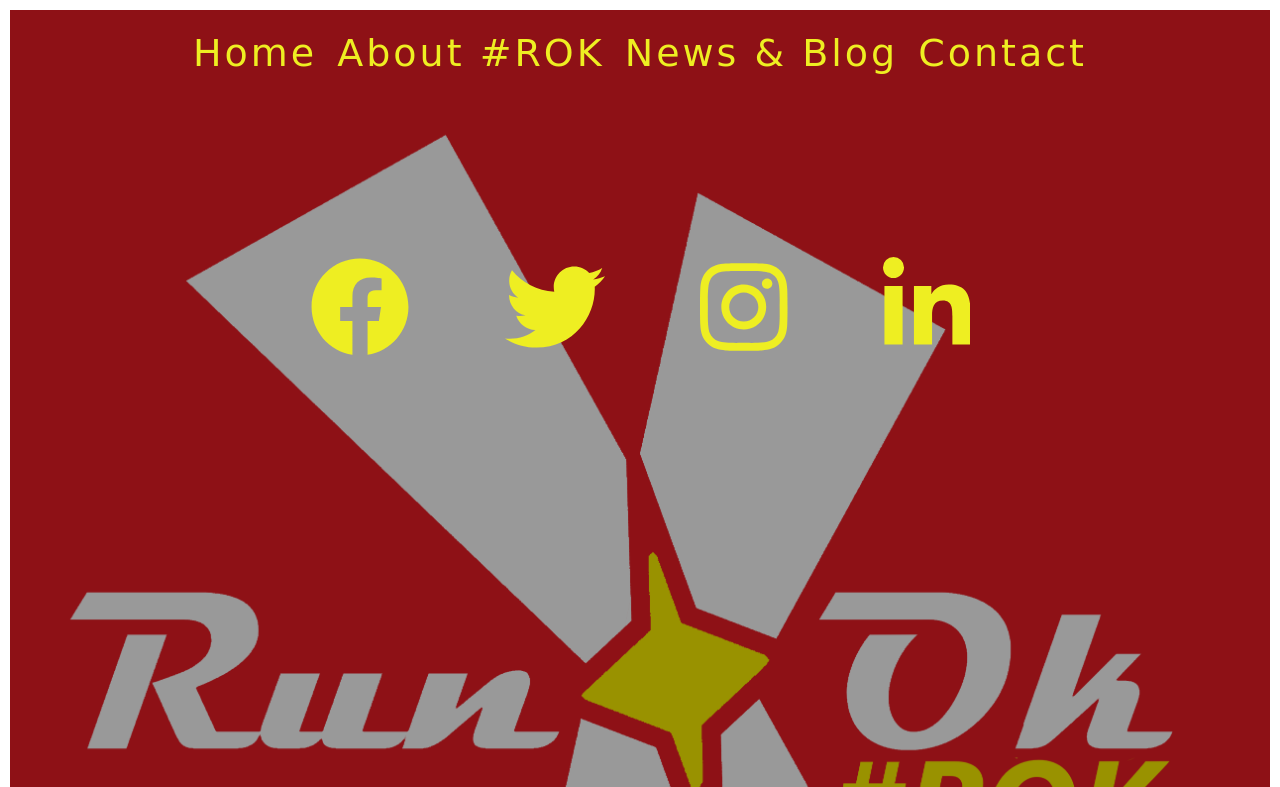Pinpoint the bounding box coordinates of the clickable element to carry out the following instruction: "Sign up."

None